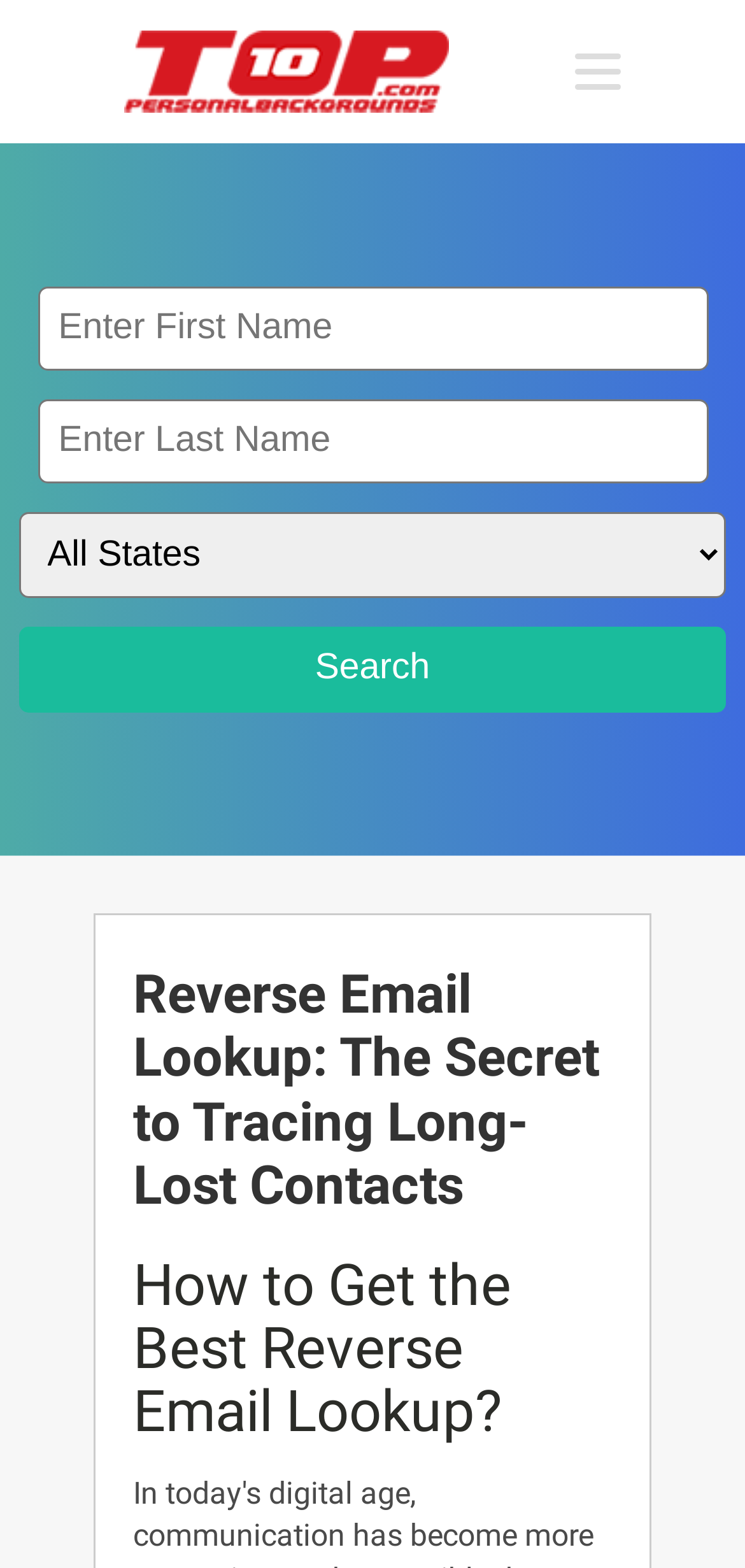What is the purpose of the search button?
Using the information from the image, give a concise answer in one word or a short phrase.

To search for contacts